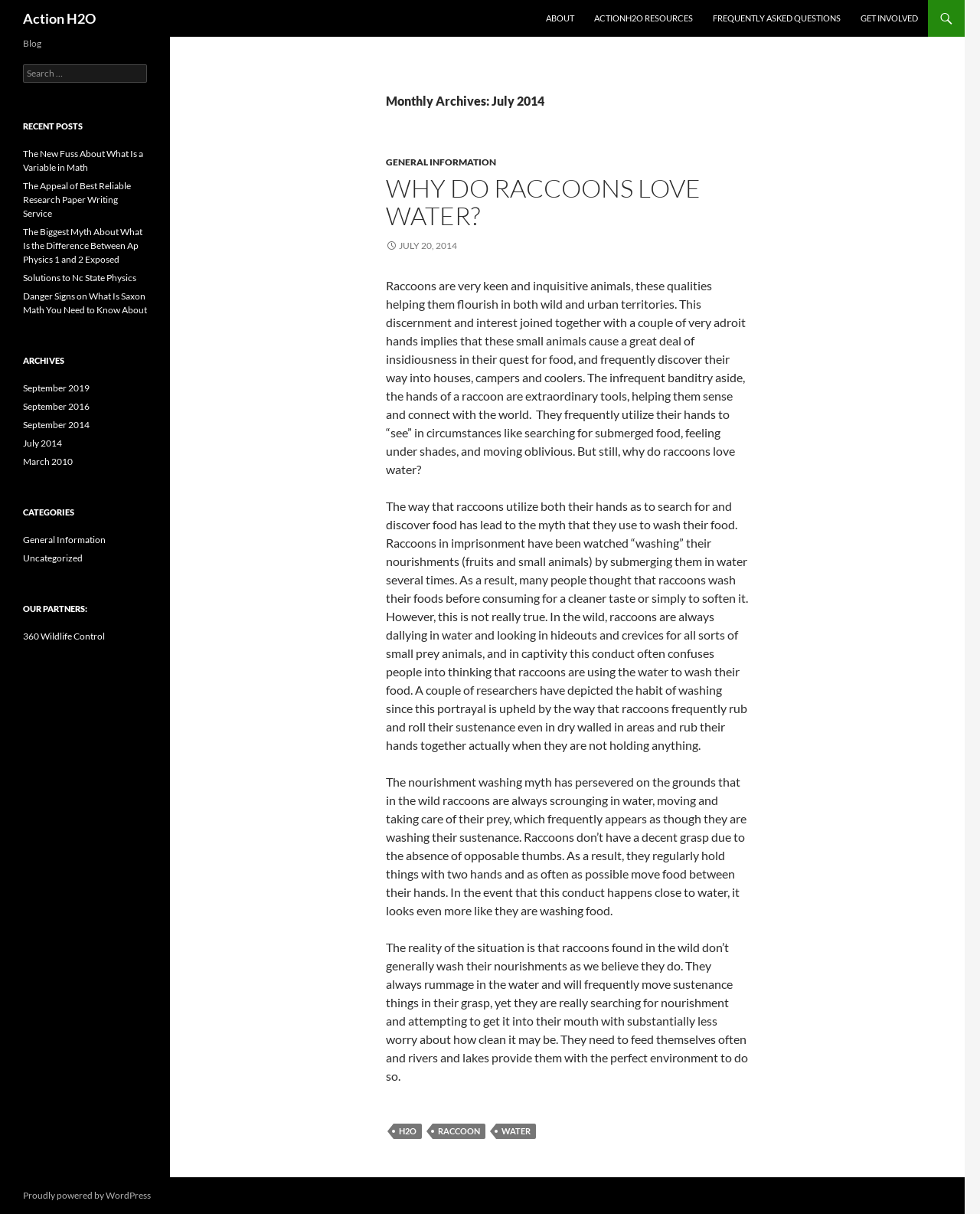Identify the bounding box coordinates for the region of the element that should be clicked to carry out the instruction: "Read about why raccoons love water". The bounding box coordinates should be four float numbers between 0 and 1, i.e., [left, top, right, bottom].

[0.394, 0.144, 0.764, 0.189]